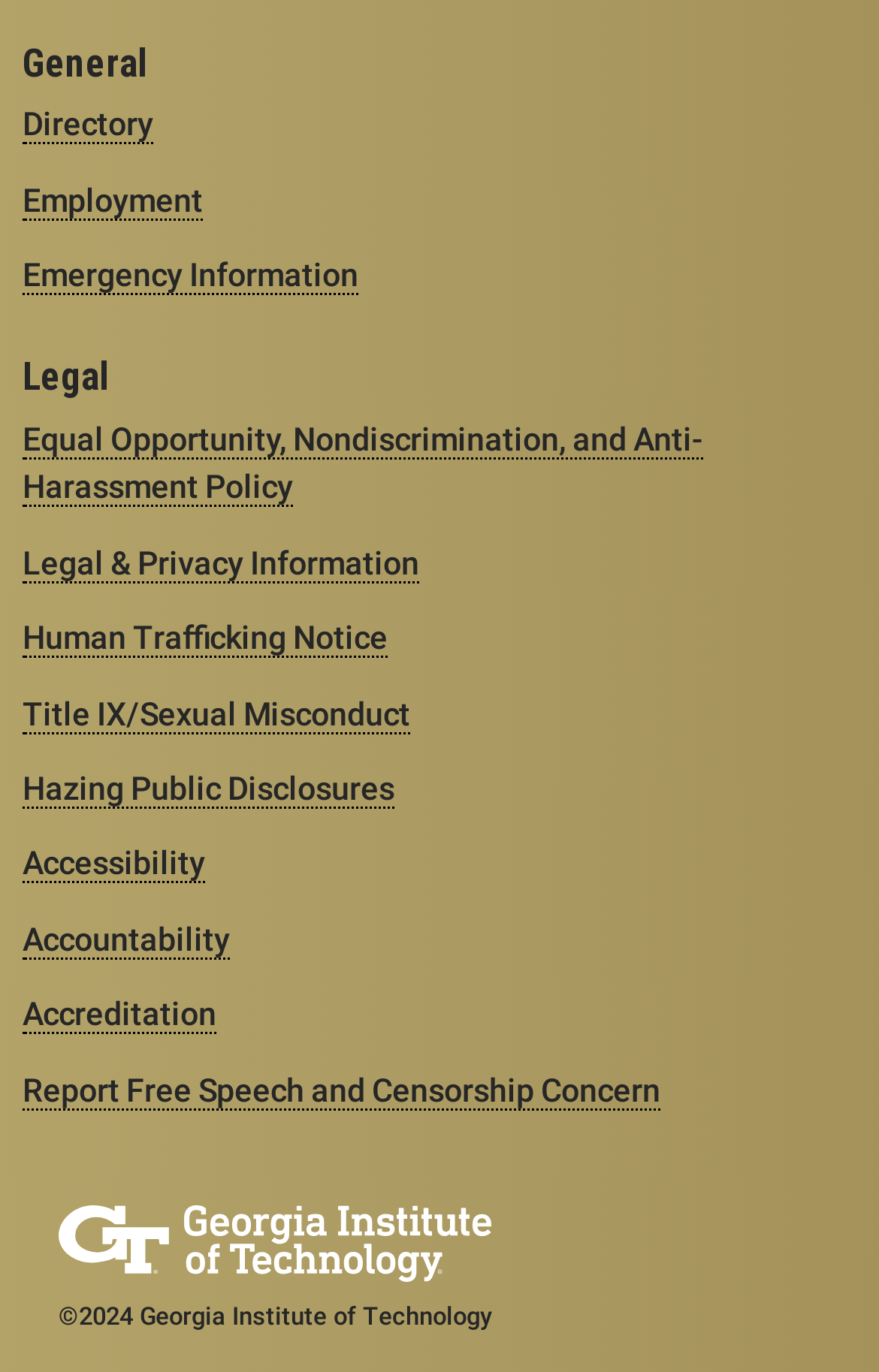What is the name of the institution at the bottom of the page?
From the image, respond with a single word or phrase.

Georgia Institute of Technology